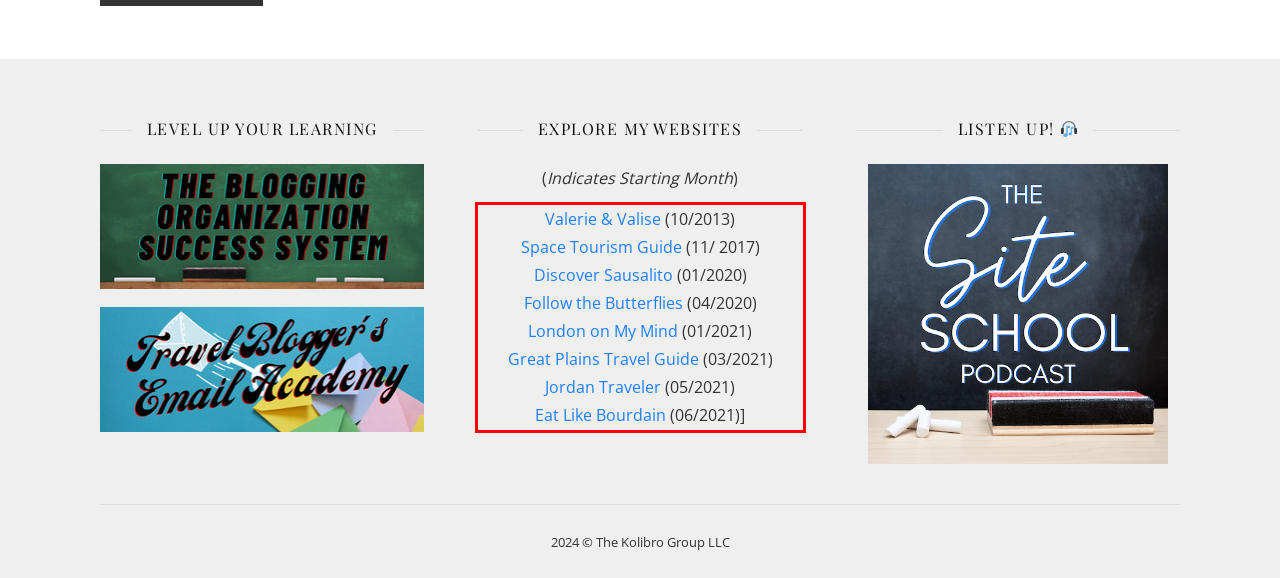Examine the webpage screenshot and use OCR to obtain the text inside the red bounding box.

Valerie & Valise (10/2013) Space Tourism Guide (11/ 2017) Discover Sausalito (01/2020) Follow the Butterflies (04/2020) London on My Mind (01/2021) Great Plains Travel Guide (03/2021) Jordan Traveler (05/2021) Eat Like Bourdain (06/2021)]